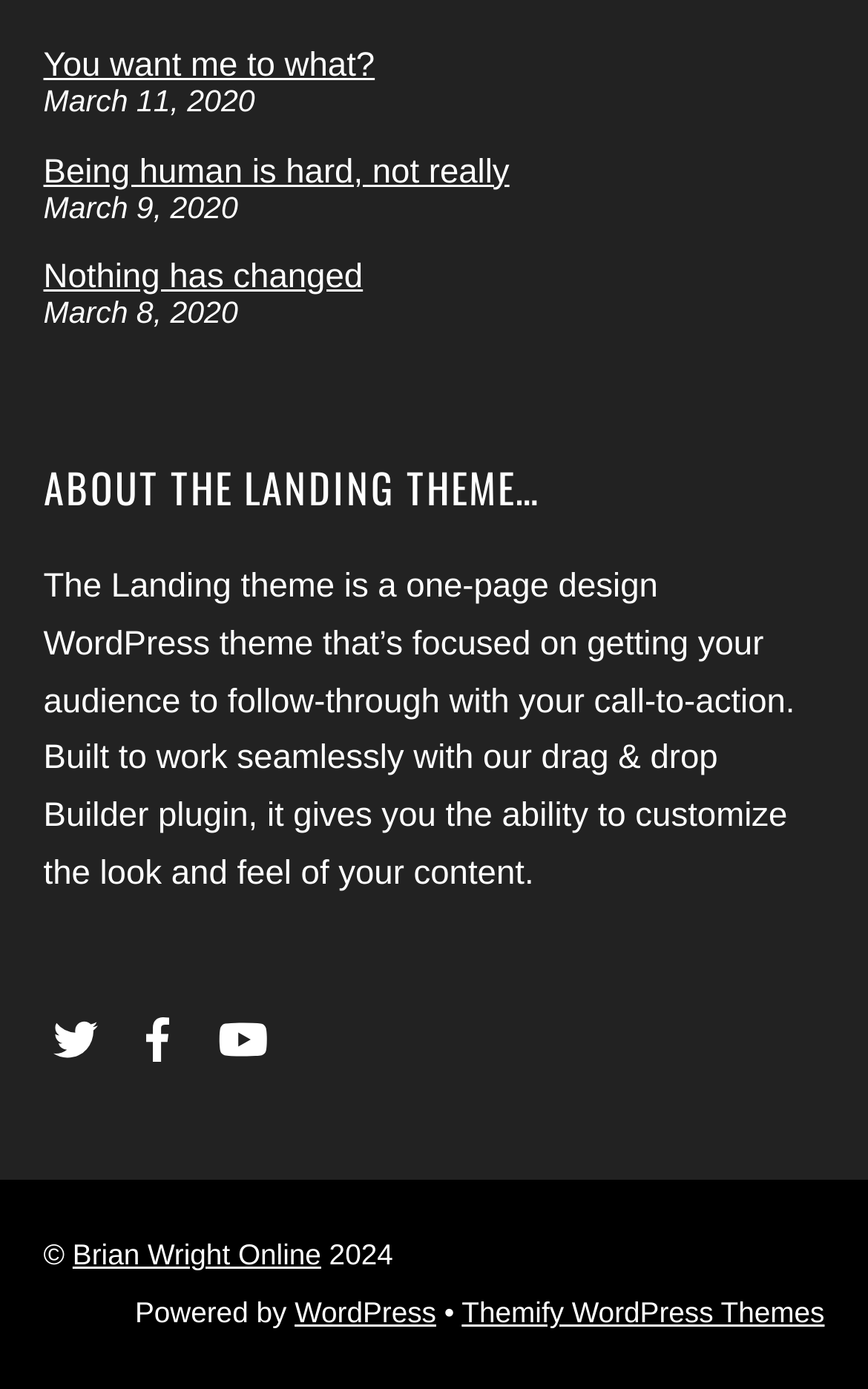What is the theme of this website?
Please look at the screenshot and answer in one word or a short phrase.

Landing theme